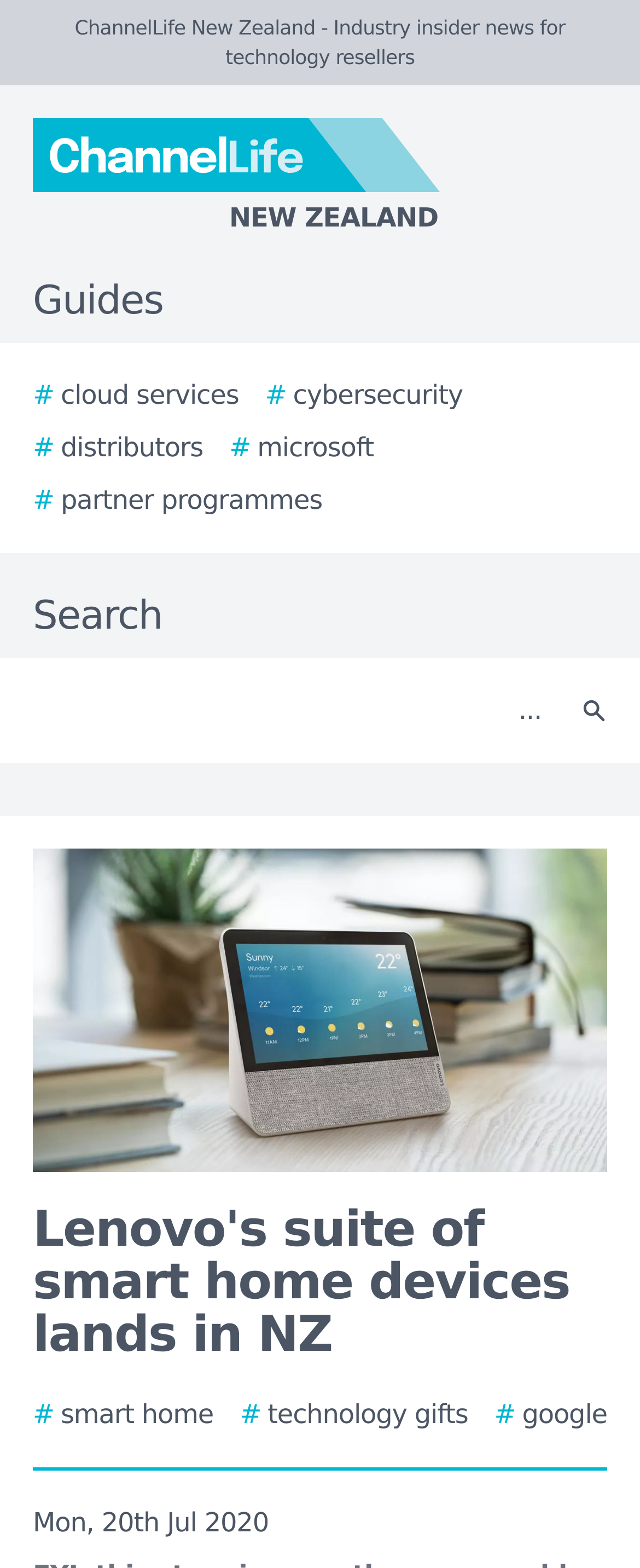What is the name of the website? Analyze the screenshot and reply with just one word or a short phrase.

ChannelLife New Zealand